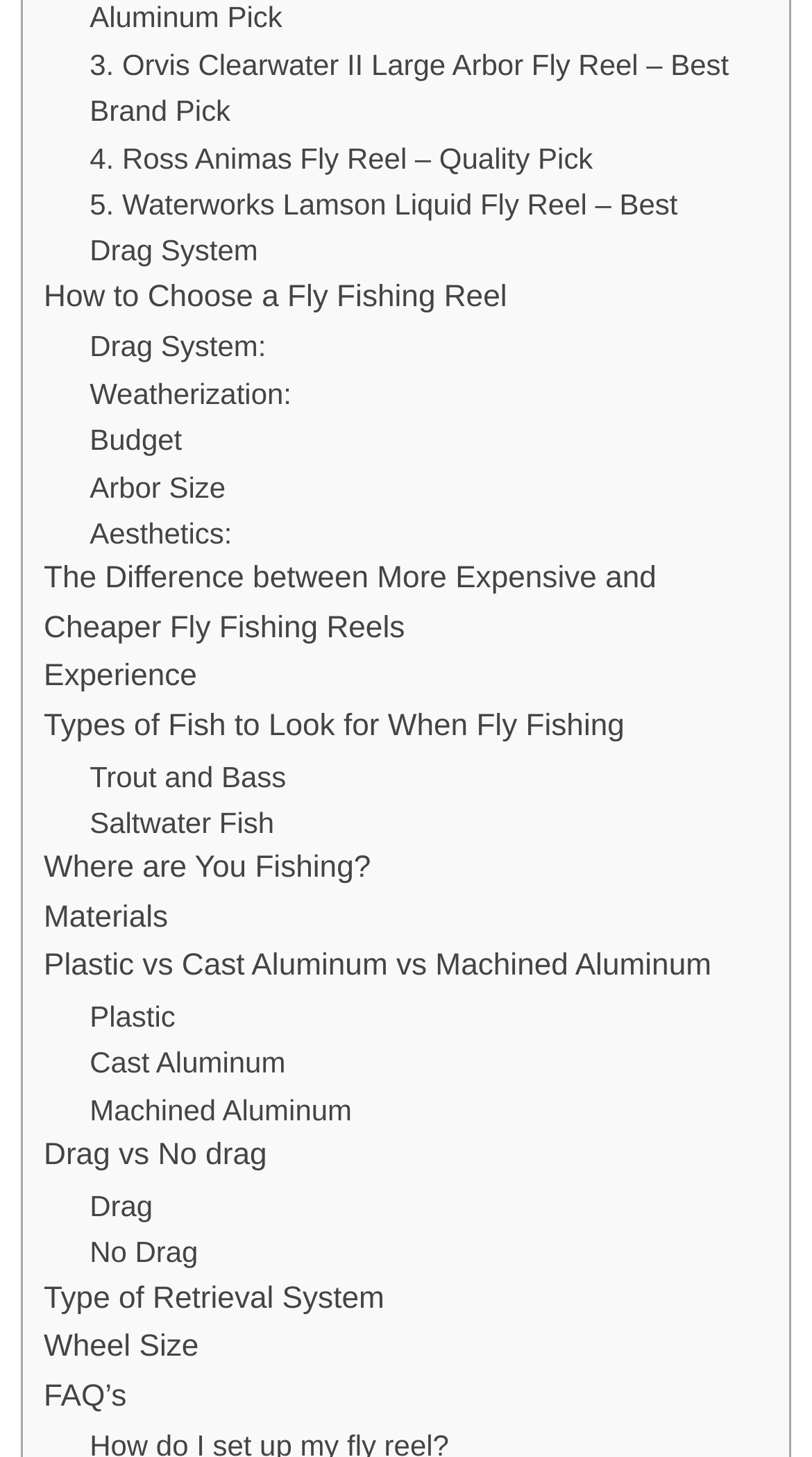Could you please study the image and provide a detailed answer to the question:
What type of fish is mentioned in the webpage?

The webpage mentions Trout and Bass as one of the types of fish to look for when fly fishing, which is mentioned in the link 'Trout and Bass'.